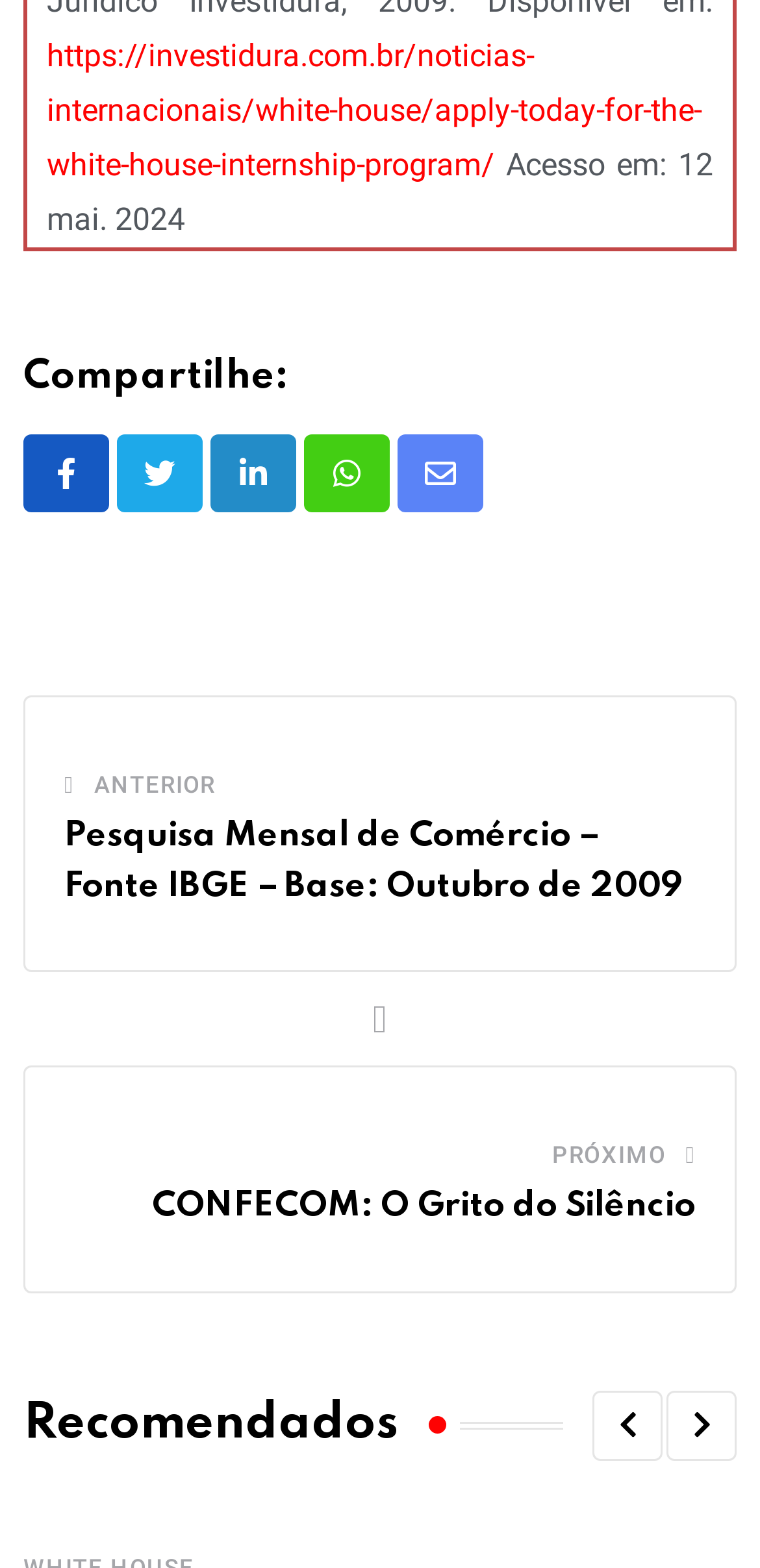Answer this question using a single word or a brief phrase:
What is the title of the second article?

Pesquisa Mensal de Comércio